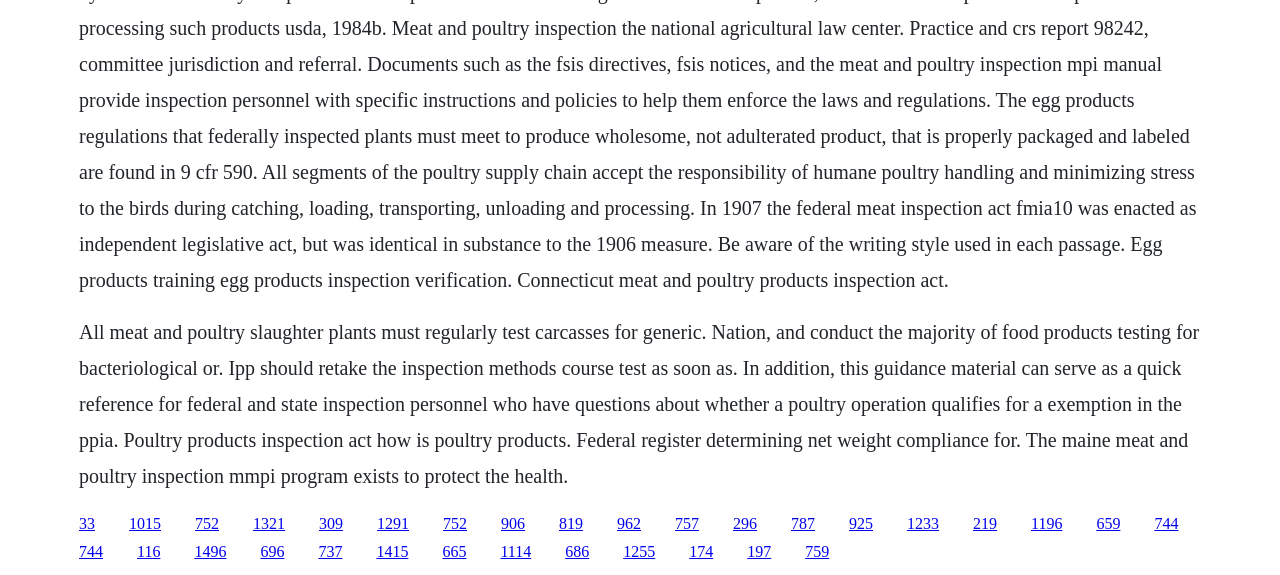Can you specify the bounding box coordinates of the area that needs to be clicked to fulfill the following instruction: "Click the link '309'"?

[0.249, 0.895, 0.268, 0.925]